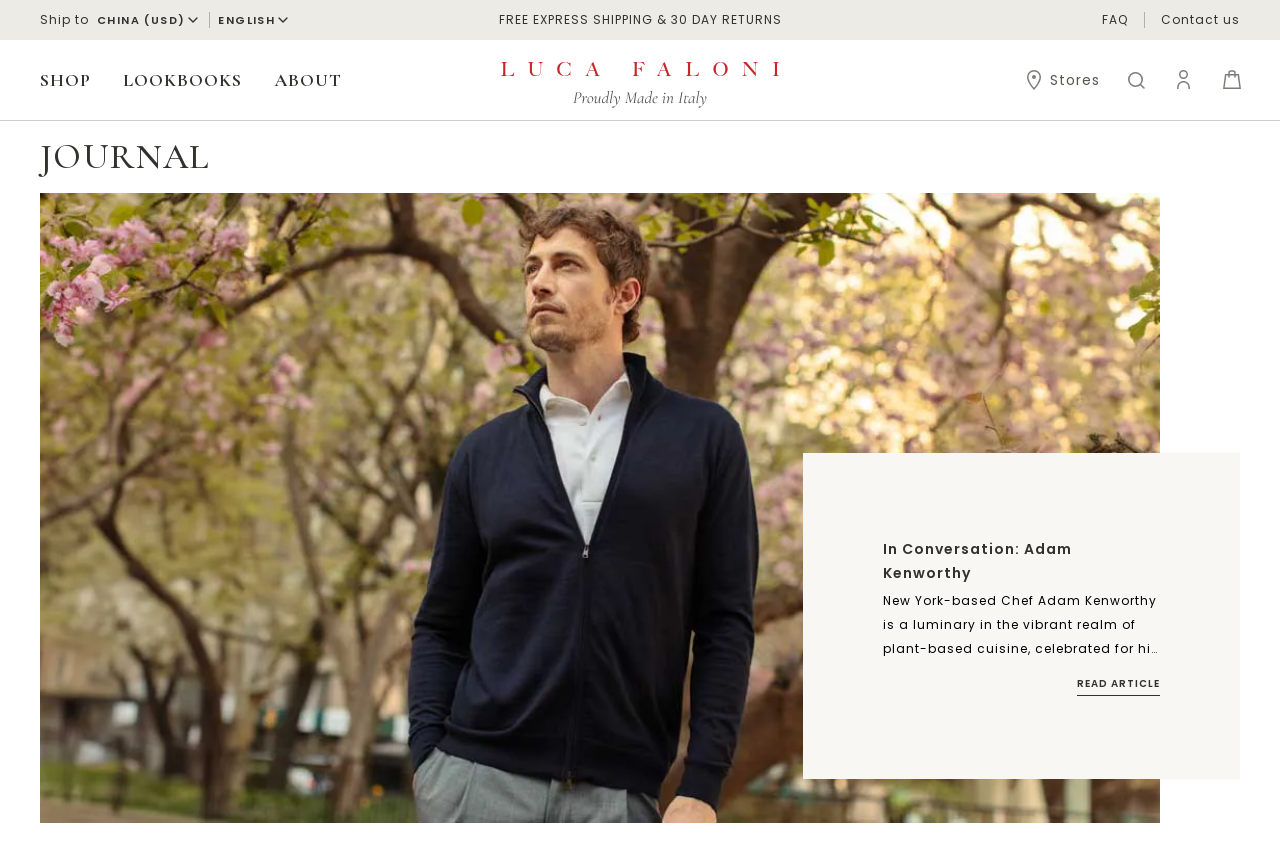Can you identify the bounding box coordinates of the clickable region needed to carry out this instruction: 'Go to FAQ page'? The coordinates should be four float numbers within the range of 0 to 1, stated as [left, top, right, bottom].

[0.861, 0.005, 0.881, 0.043]